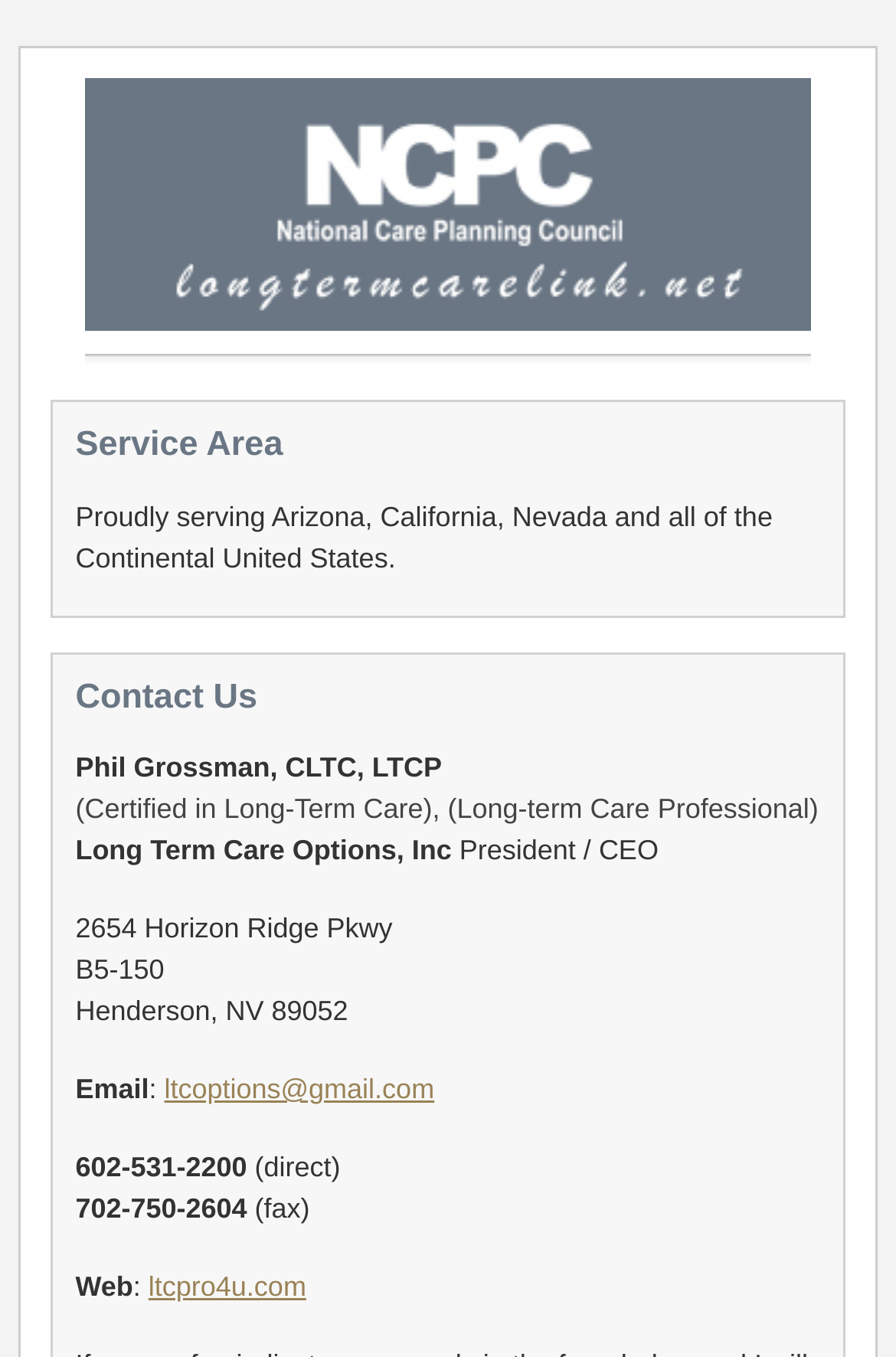Using the description "ltcoptions@gmail.com", locate and provide the bounding box of the UI element.

[0.183, 0.791, 0.485, 0.814]